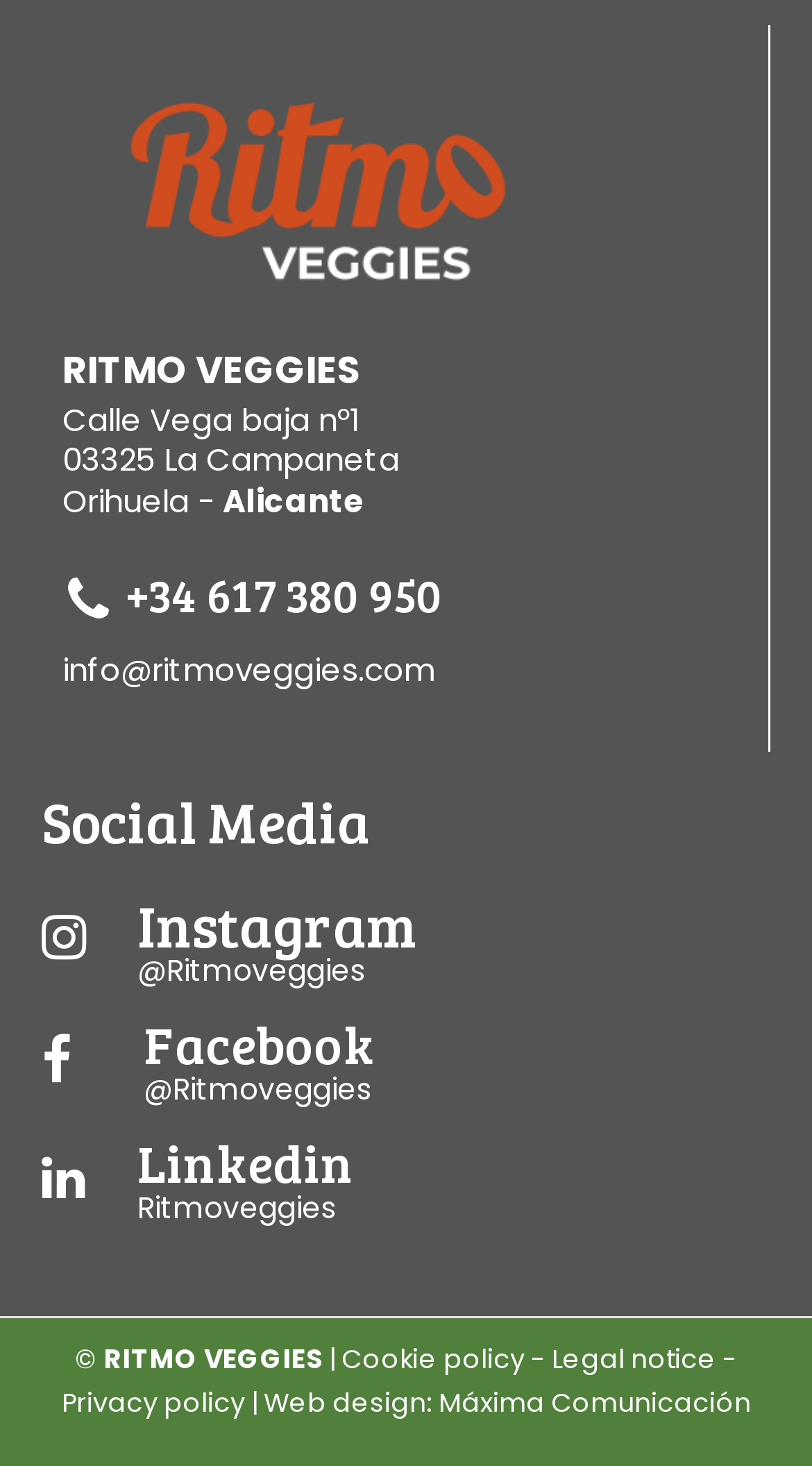Please identify the bounding box coordinates of the clickable element to fulfill the following instruction: "Visit Ritmo Veggies on Facebook". The coordinates should be four float numbers between 0 and 1, i.e., [left, top, right, bottom].

[0.051, 0.694, 0.949, 0.753]